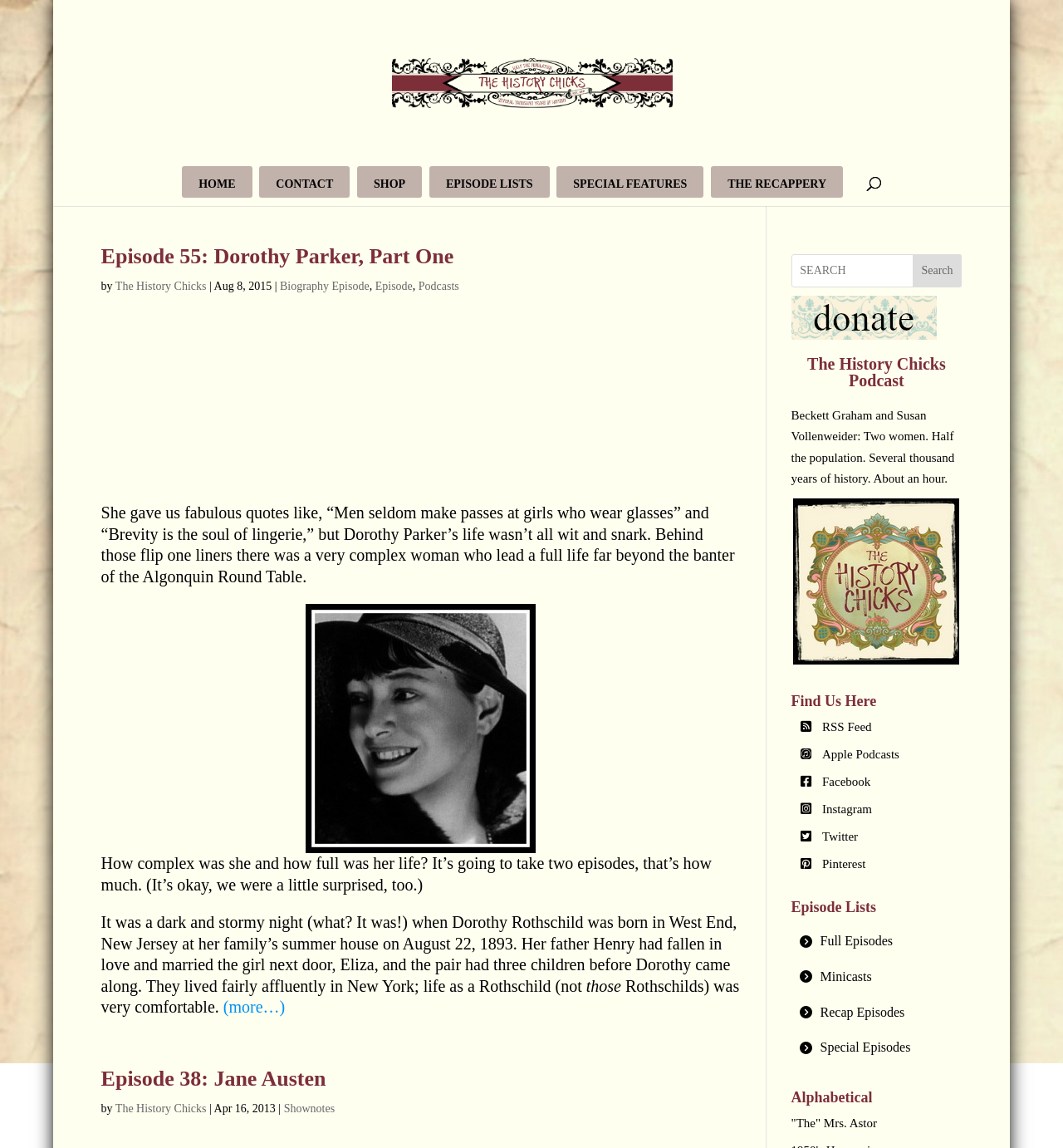Determine the bounding box coordinates for the clickable element to execute this instruction: "Click the 'Share by facebook' button". Provide the coordinates as four float numbers between 0 and 1, i.e., [left, top, right, bottom].

None